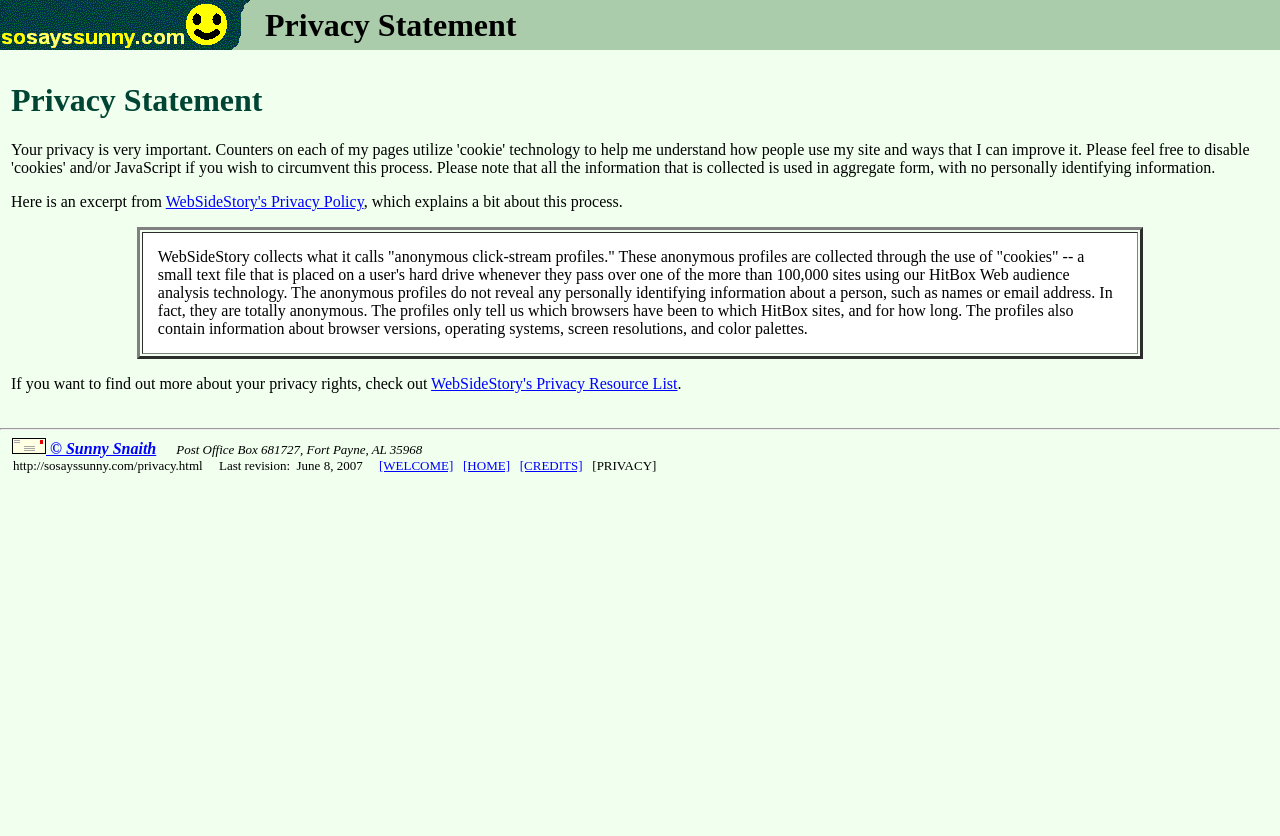Provide a brief response in the form of a single word or phrase:
How can users find out more about their privacy rights?

Check out WebSideStory's Privacy Resource List